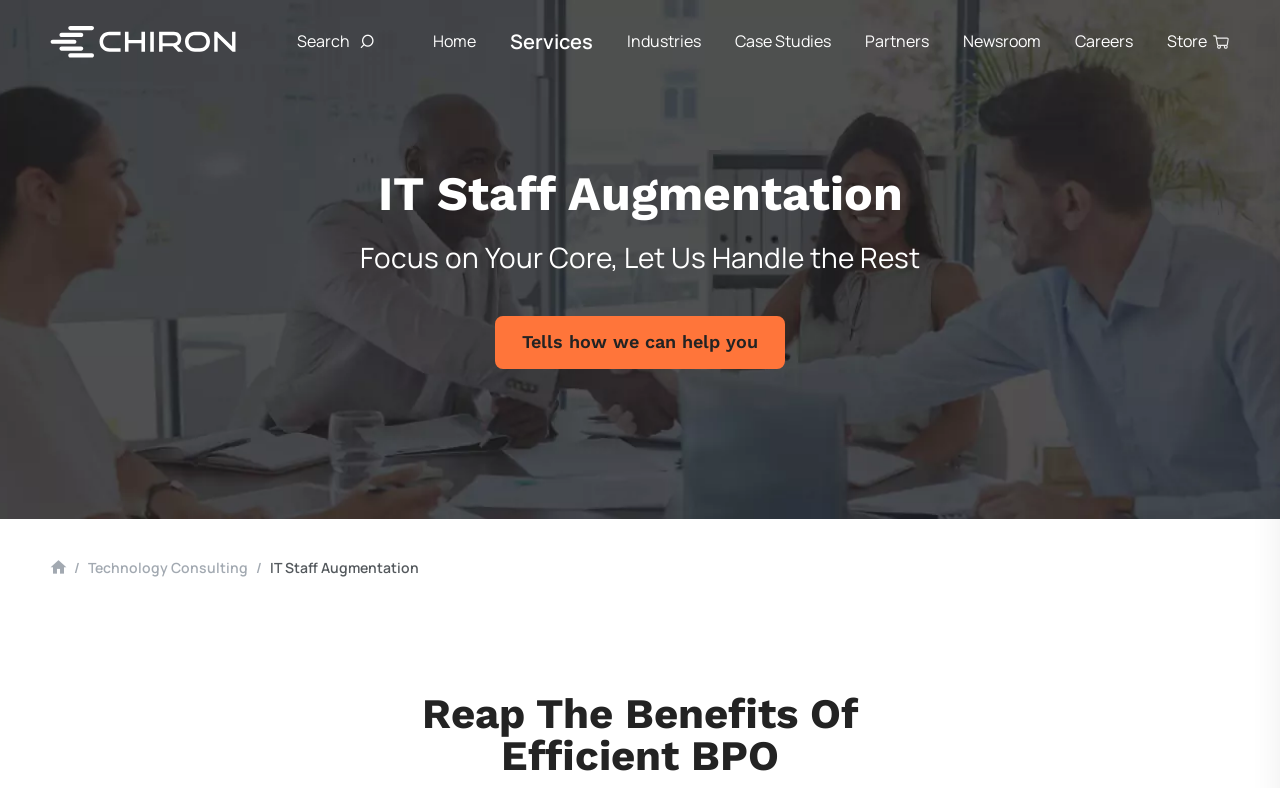From the given element description: "Careers", find the bounding box for the UI element. Provide the coordinates as four float numbers between 0 and 1, in the order [left, top, right, bottom].

[0.827, 0.0, 0.898, 0.107]